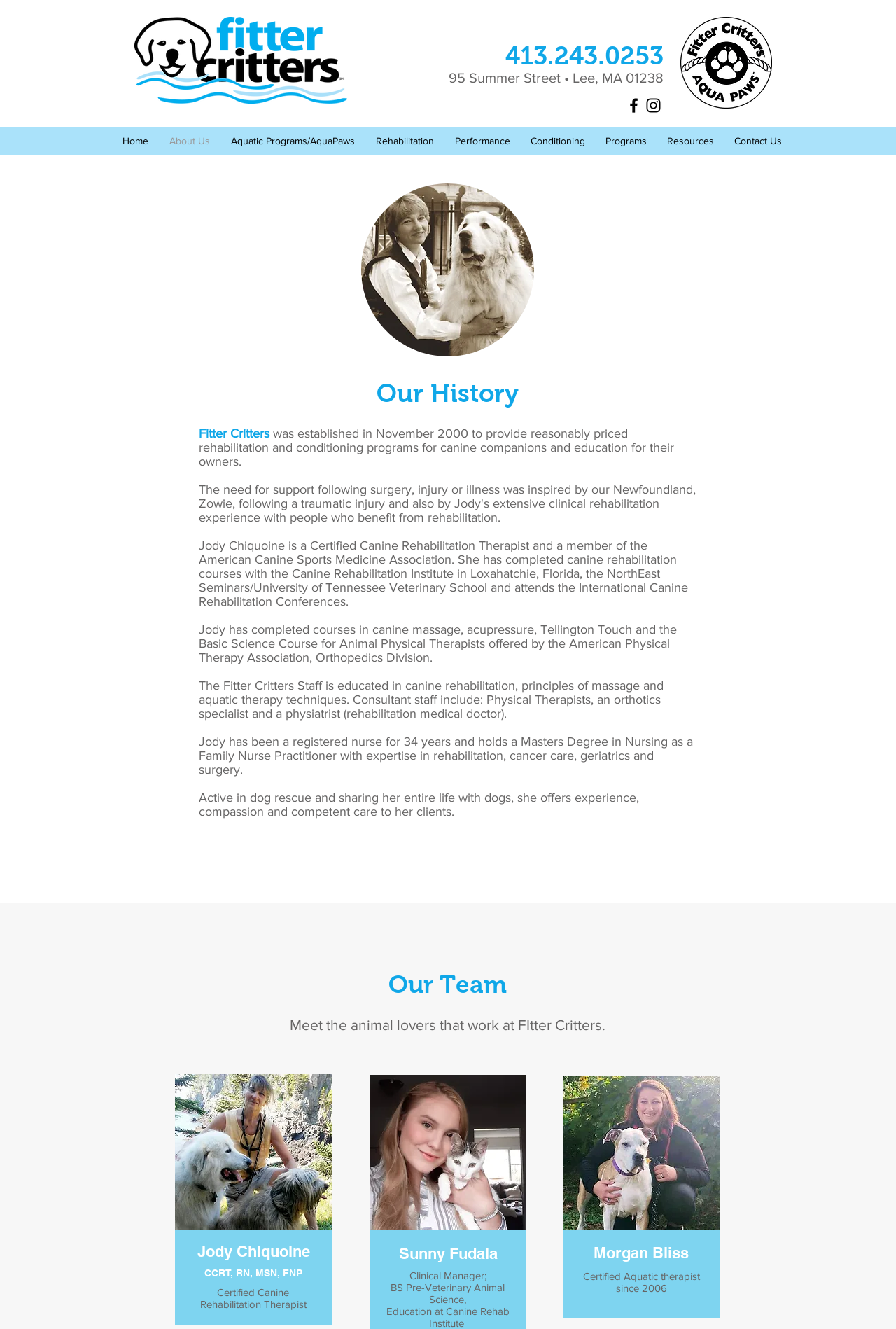Identify the bounding box for the UI element described as: "Contact Us". The coordinates should be four float numbers between 0 and 1, i.e., [left, top, right, bottom].

[0.808, 0.098, 0.884, 0.114]